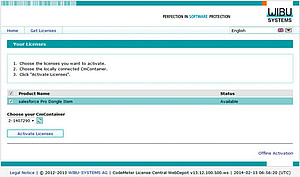What is the status of 'Salesforce Pro Desktop Item'?
Give a one-word or short-phrase answer derived from the screenshot.

Available